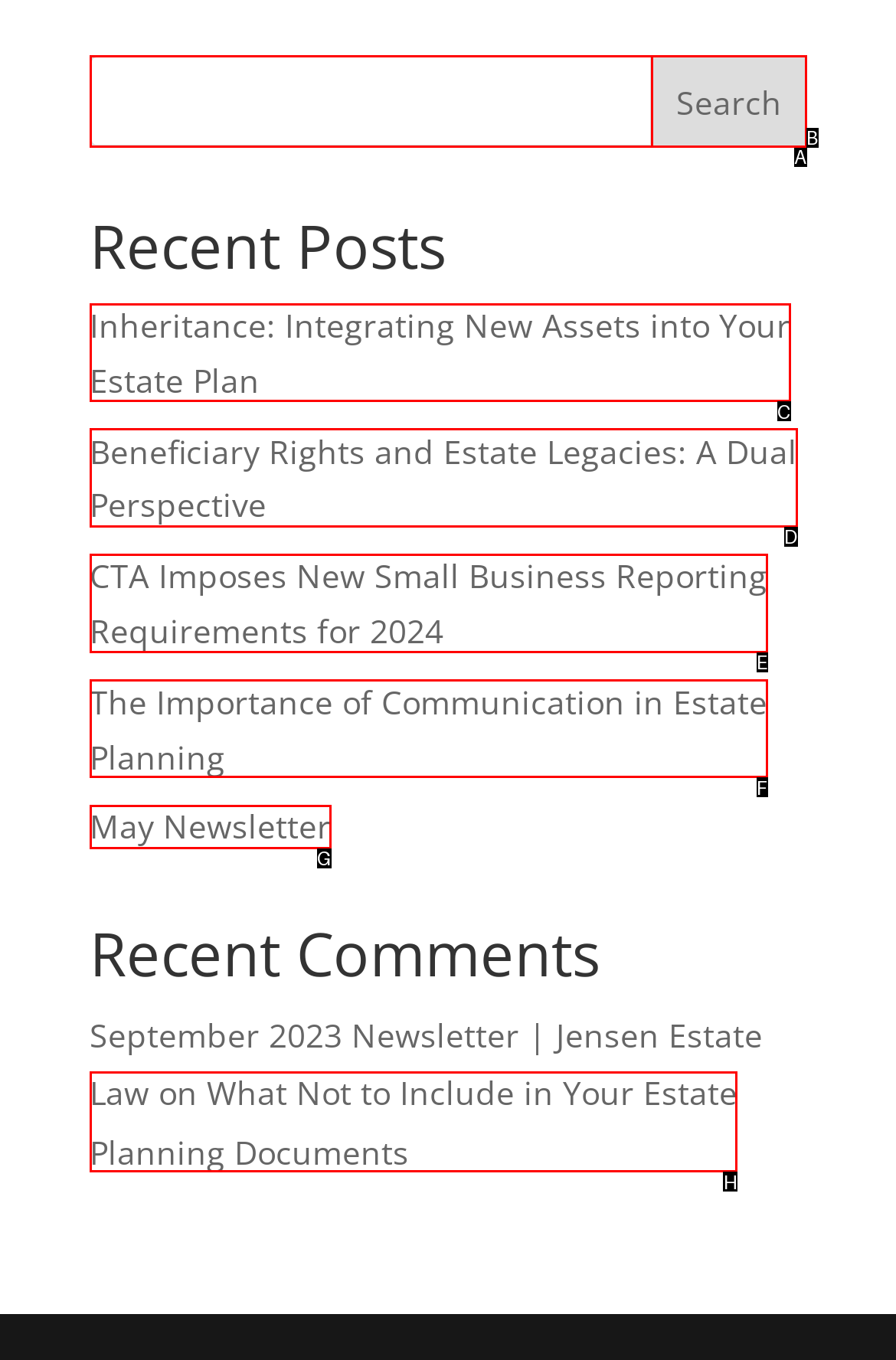Determine which HTML element should be clicked for this task: read article about what not to include in estate planning documents
Provide the option's letter from the available choices.

H